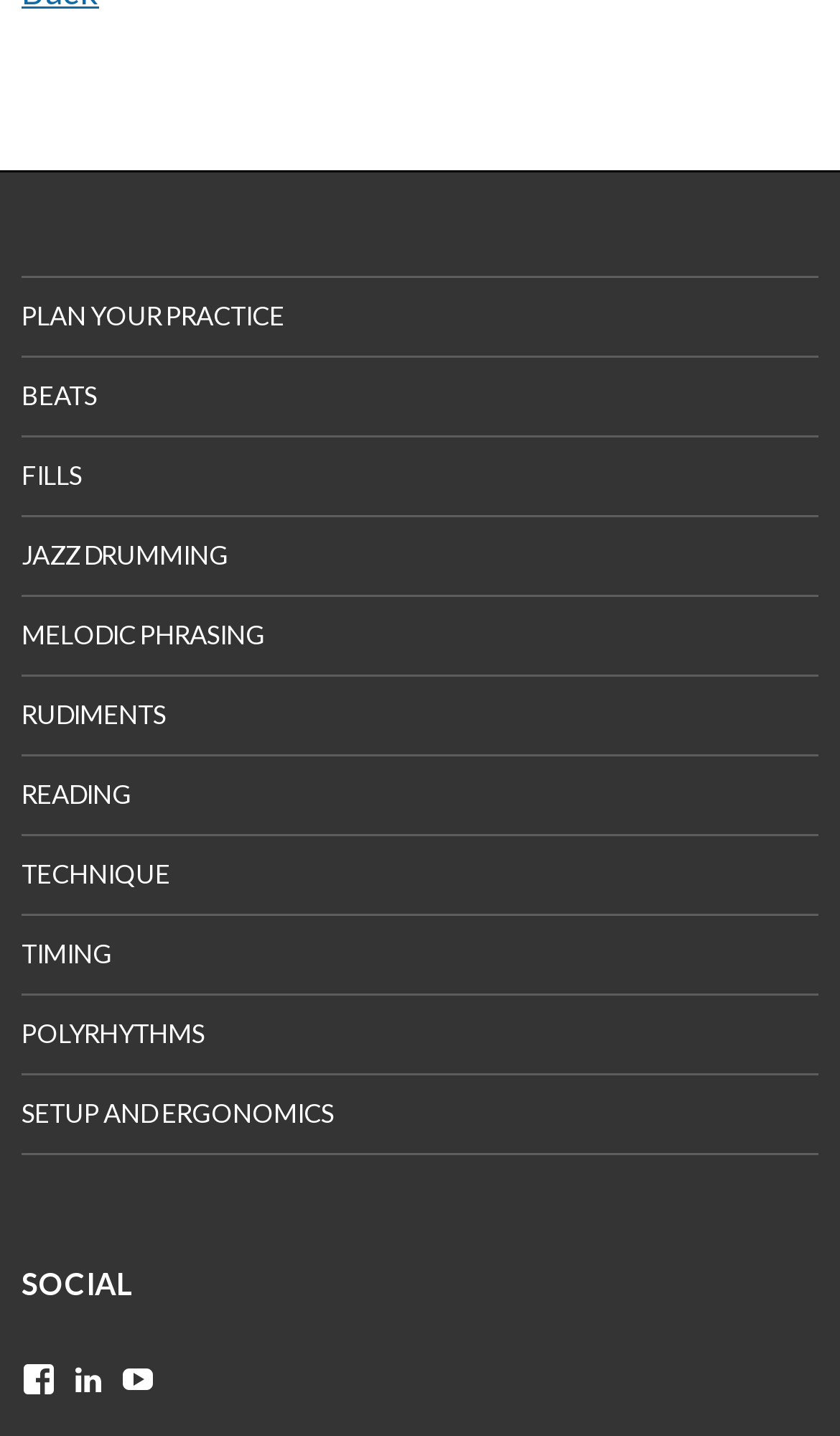What is the category heading below the main menu?
Please give a detailed answer to the question using the information shown in the image.

I looked at the webpage and found that the category heading below the main menu is 'SOCIAL'.